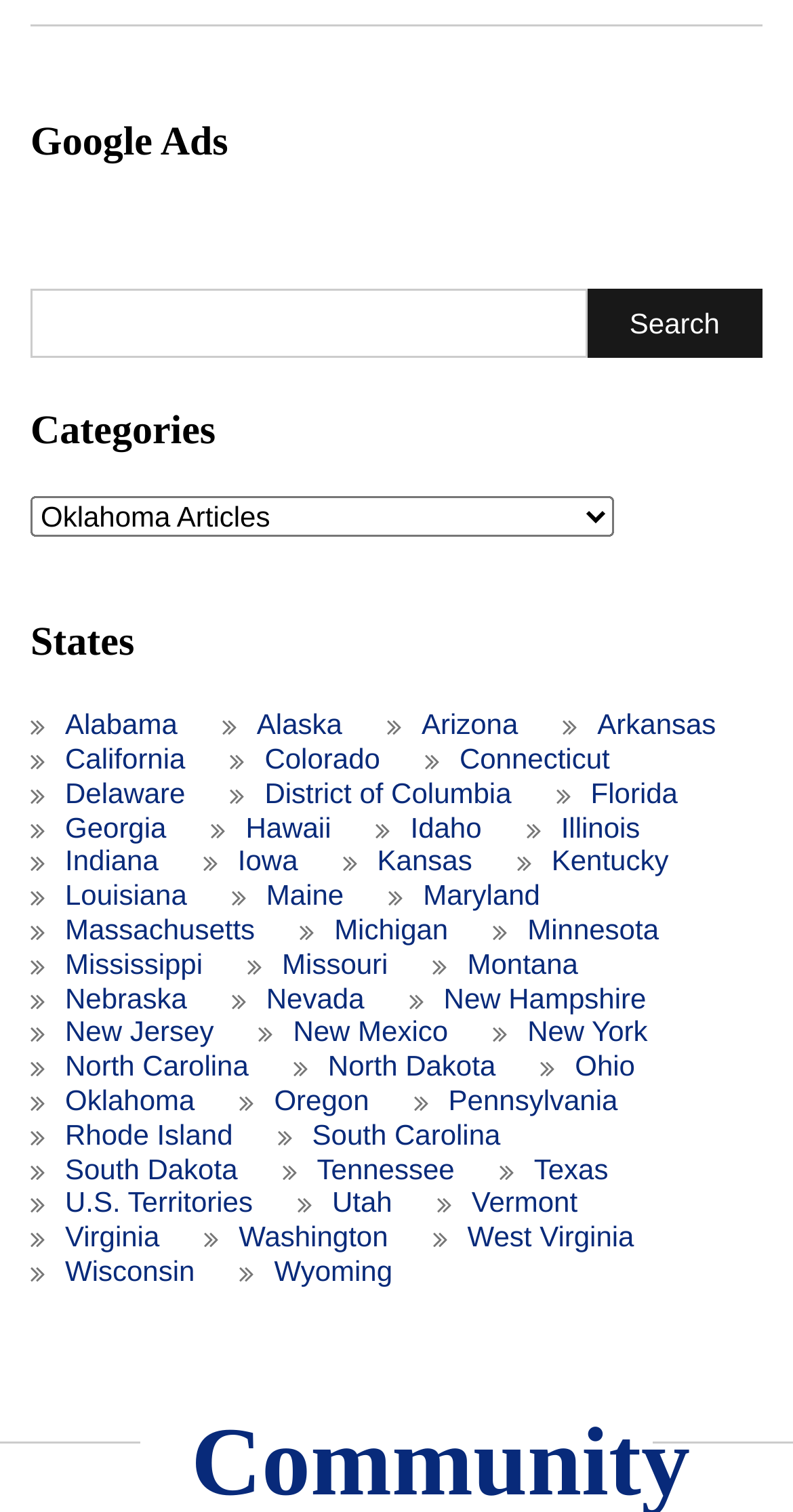From the details in the image, provide a thorough response to the question: What is the category selection dropdown?

The category selection dropdown is a combobox located below the search button, and it allows users to select a category from a list of options.